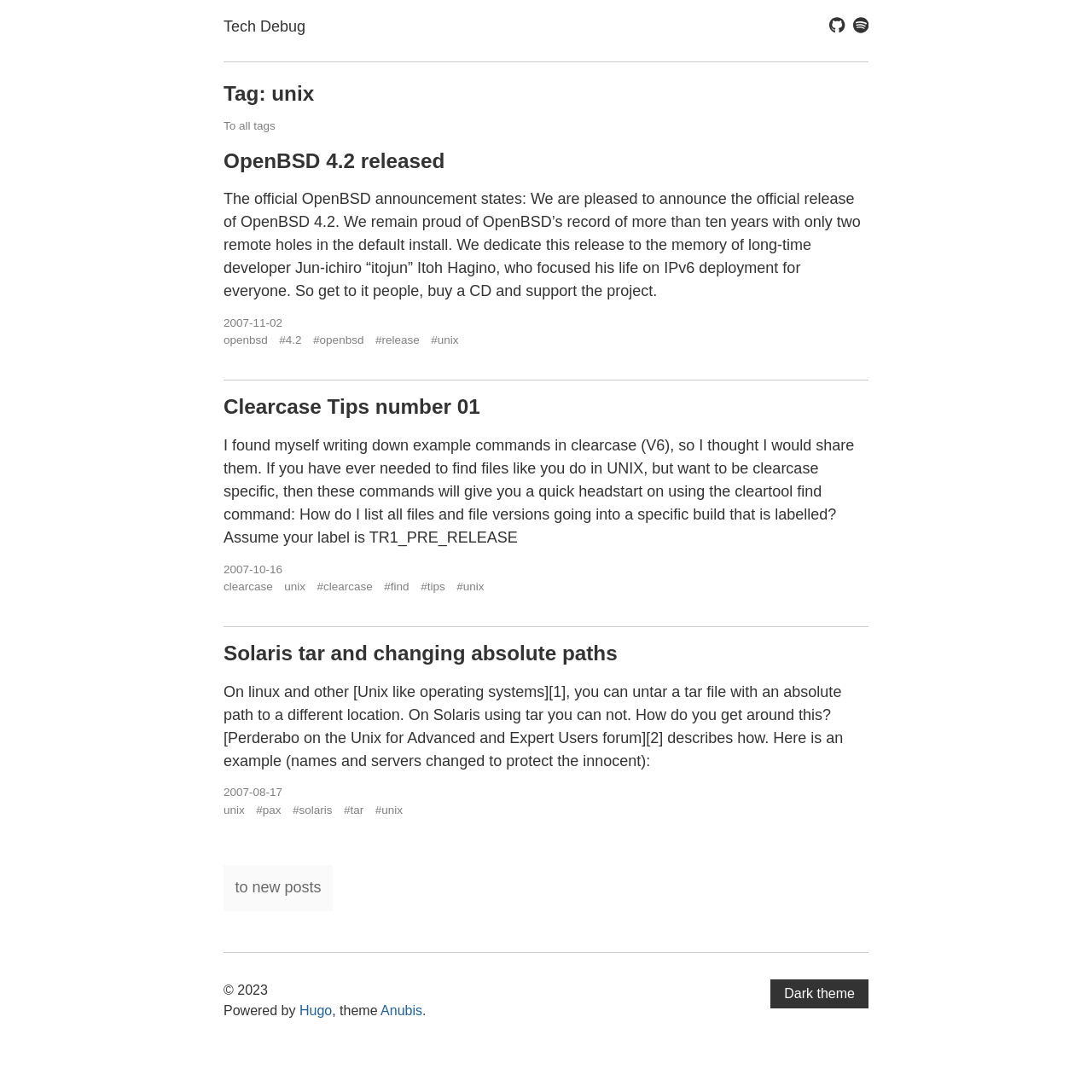Give a detailed account of the webpage, highlighting key information.

The webpage is titled "Tech Debug" and has a heading with the same name at the top. Below the heading, there are two links, "Github" and "Spotify", accompanied by their respective icons. 

The main content of the webpage is divided into three articles. The first article has a heading "OpenBSD 4.2 released" and contains a paragraph of text describing the official OpenBSD announcement. There are several links within the text, including "2007-11-02", "openbsd", "#4.2", "#openbsd", "#release", and "#unix". 

The second article has a heading "Clearcase Tips number 01" and contains a paragraph of text describing Clearcase commands. There are several links within the text, including "2007-10-16", "clearcase", "unix", "#clearcase", "#find", "#tips", and "#unix". 

The third article has a heading "Solaris tar and changing absolute paths" and contains a paragraph of text describing how to untar a tar file with an absolute path to a different location on Solaris. There are several links within the text, including "2007-08-17", "unix", "#pax", "#solaris", "#tar", and "#unix". 

At the bottom of the webpage, there is a link "to new posts" and a section with copyright information, including the year "2023" and a statement indicating that the webpage is powered by "Hugo" with the "Anubis" theme. There is also a button to switch to a "Dark theme" located at the bottom right corner of the webpage.